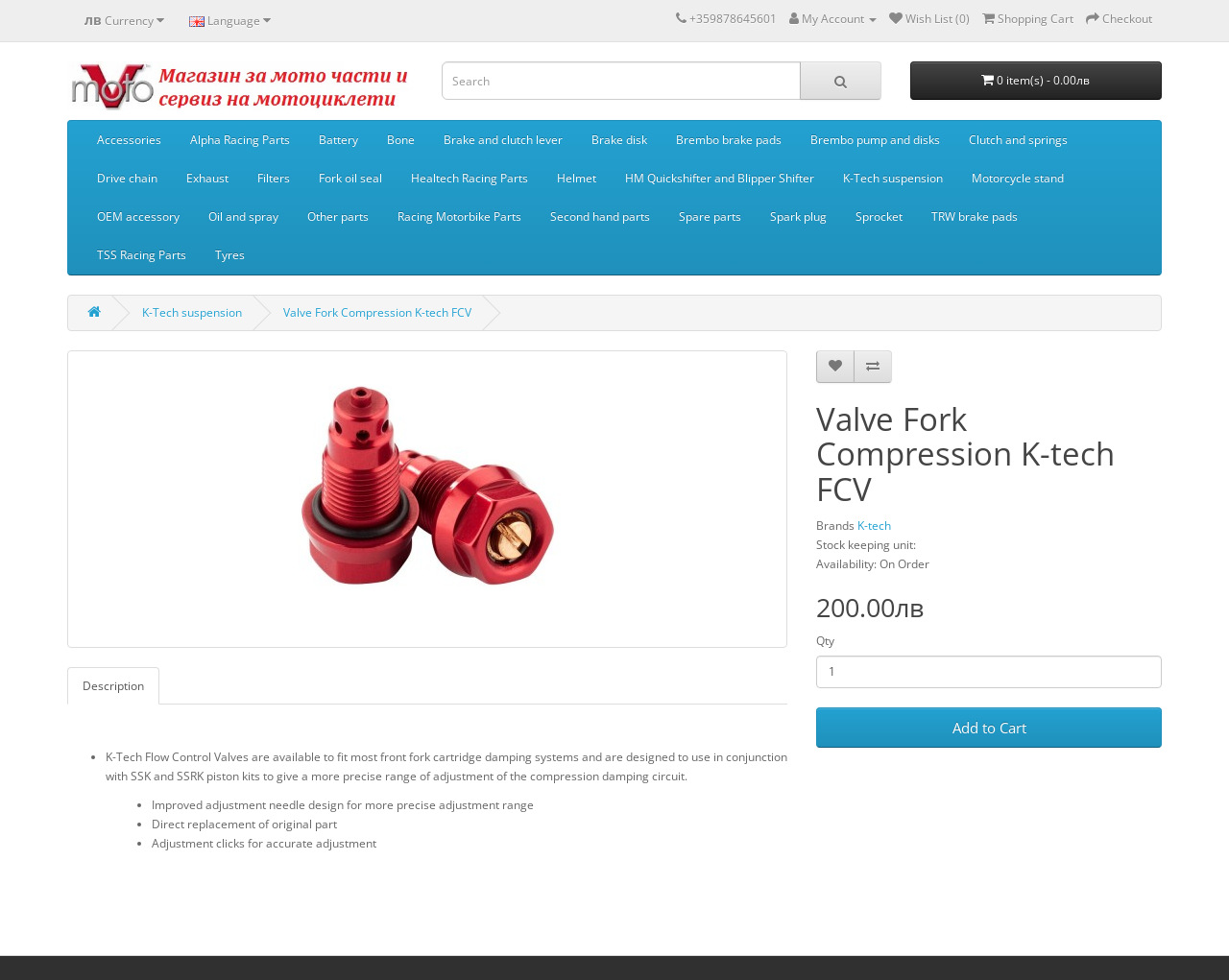What is the purpose of the 'Flow Control Valves' mentioned in the product description?
Answer the question with a detailed explanation, including all necessary information.

The purpose is mentioned in the product description, which states that the K-Tech Flow Control Valves are designed to use in conjunction with SSK and SSRK piston kits to give a more precise range of adjustment of the compression damping circuit.